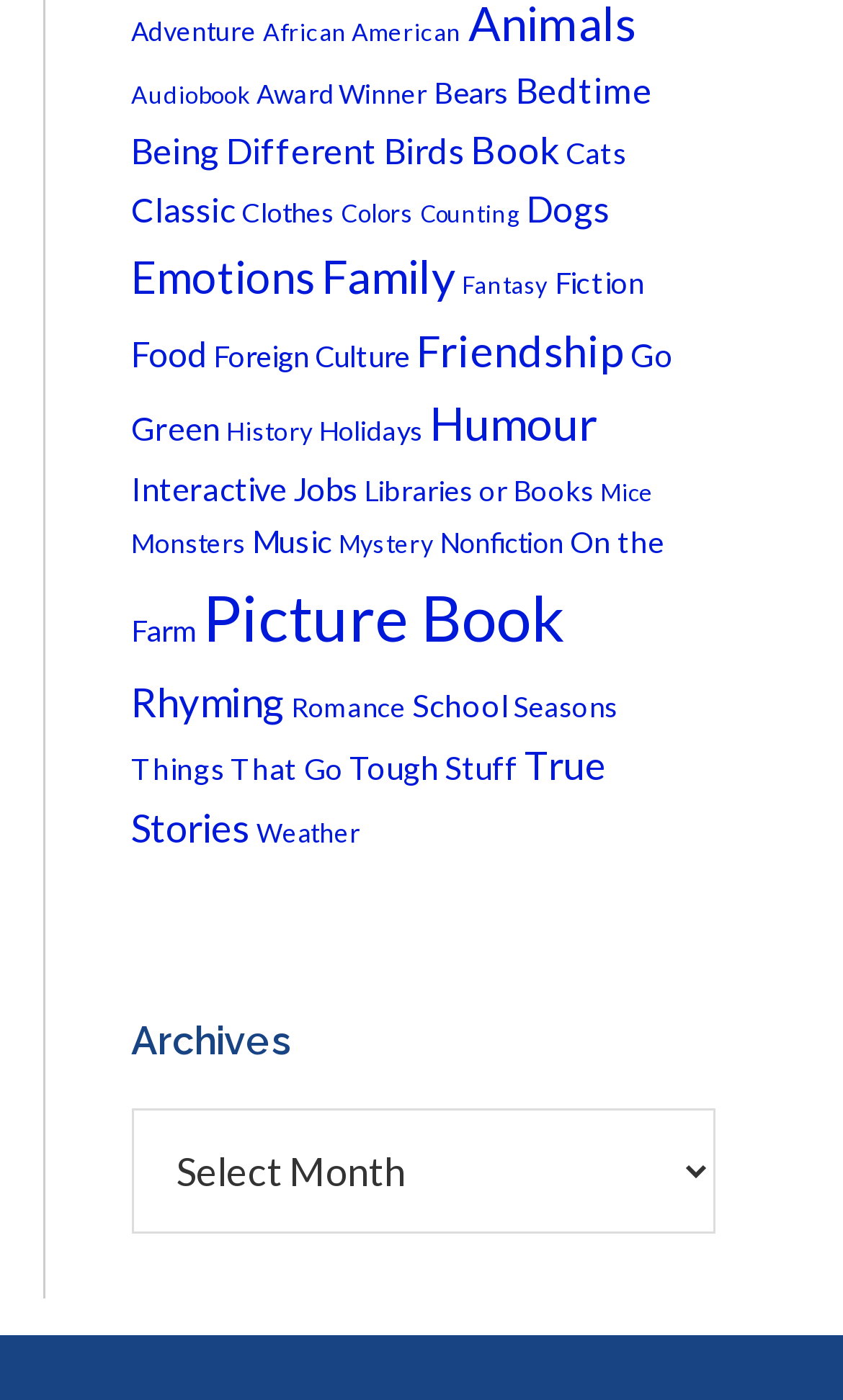Find the bounding box coordinates for the area that should be clicked to accomplish the instruction: "View books about Emotions".

[0.155, 0.179, 0.373, 0.216]